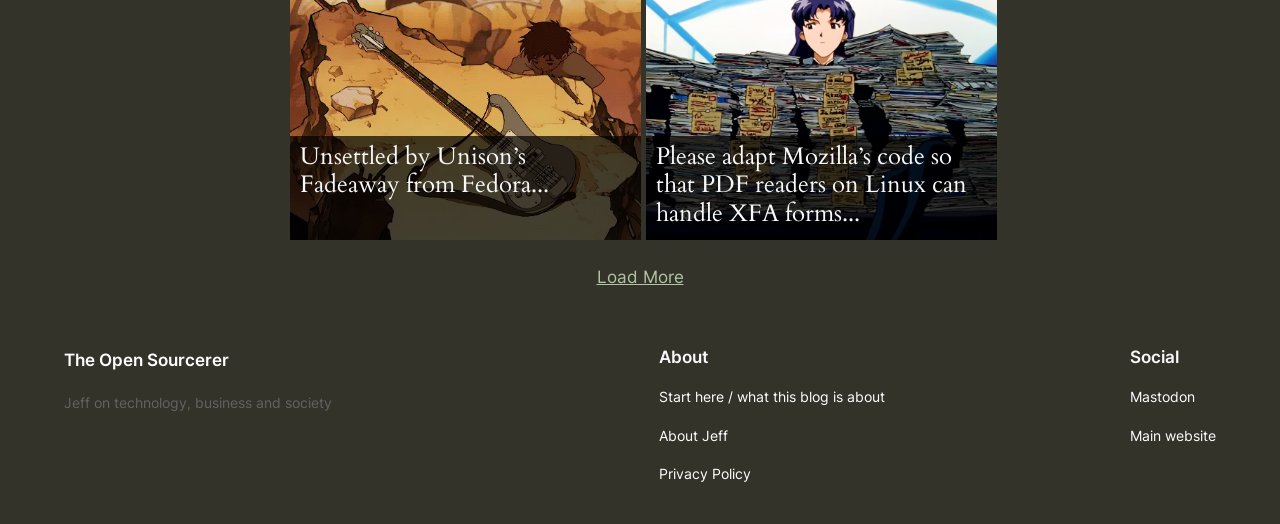Give a short answer to this question using one word or a phrase:
What is the text of the first link on the webpage?

The Open Sourcerer